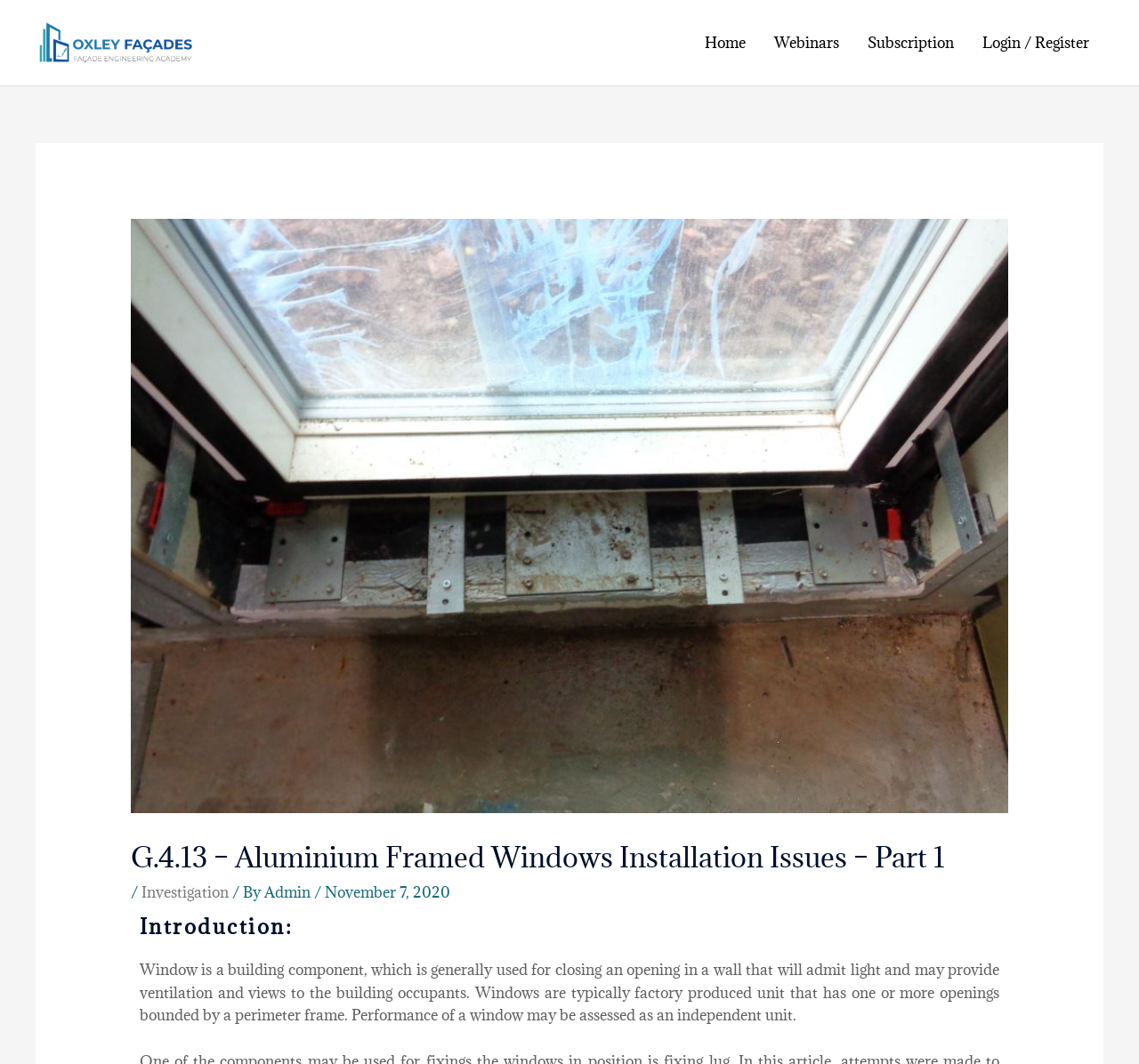When was the article published?
Answer the question using a single word or phrase, according to the image.

November 7, 2020